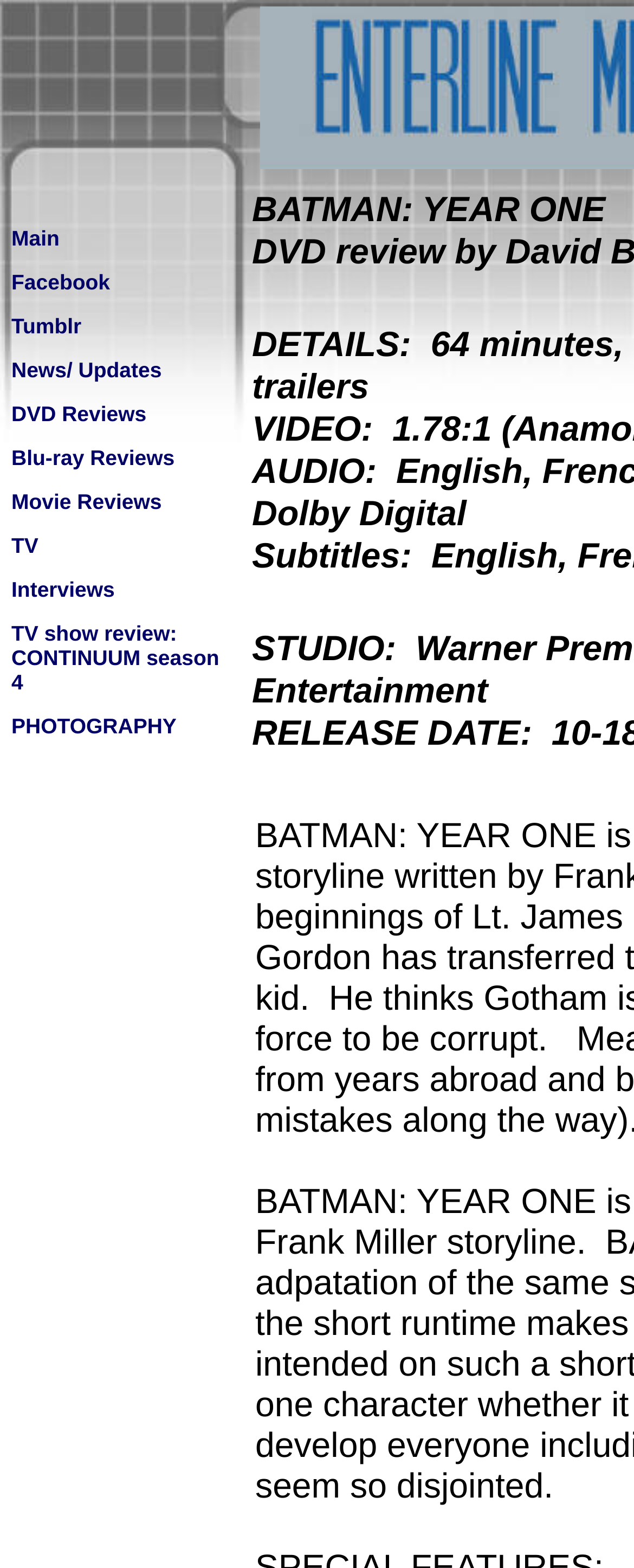Provide a short, one-word or phrase answer to the question below:
How many columns are in the main menu table?

1